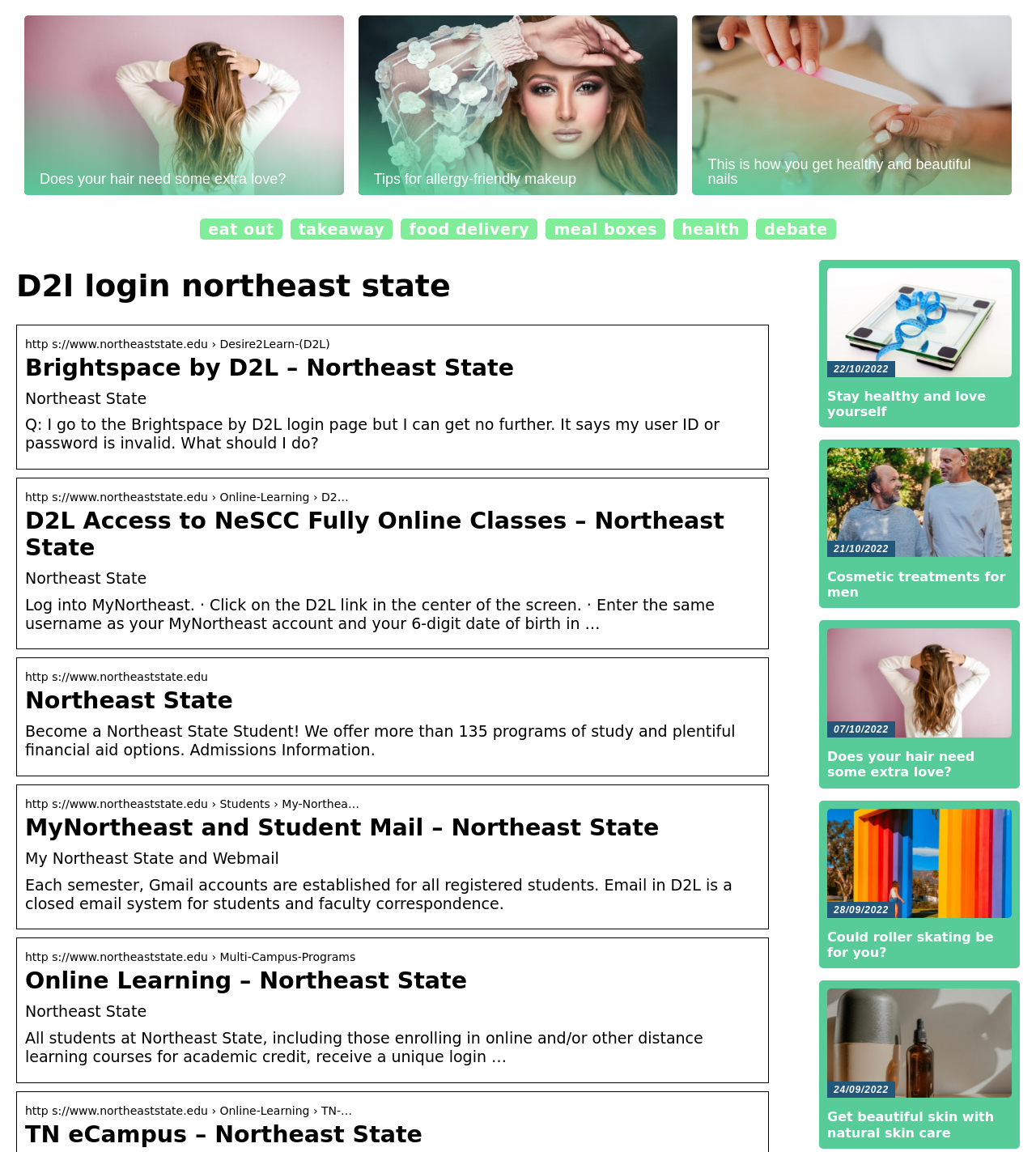Pinpoint the bounding box coordinates of the clickable element to carry out the following instruction: "Click on 'TN eCampus'."

[0.024, 0.973, 0.734, 0.996]